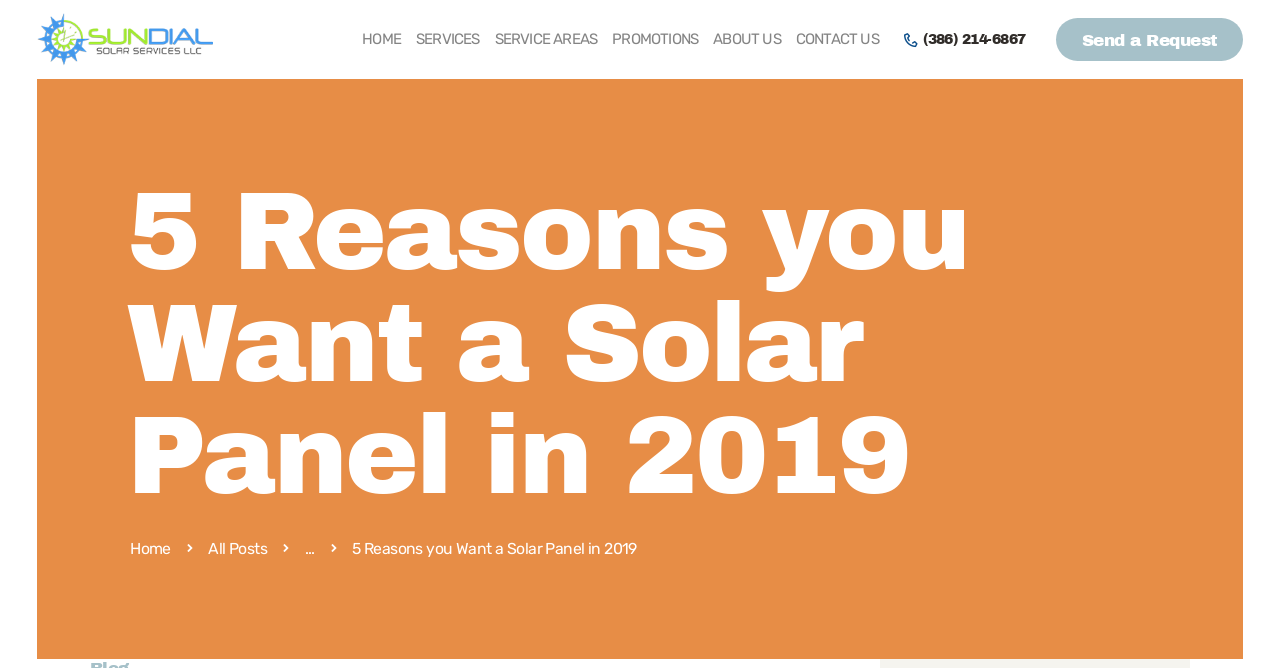Use the information in the screenshot to answer the question comprehensively: How many links are in the footer section?

I counted the number of links in the footer section, which are Home, All Posts, and the ellipsis (...) link.